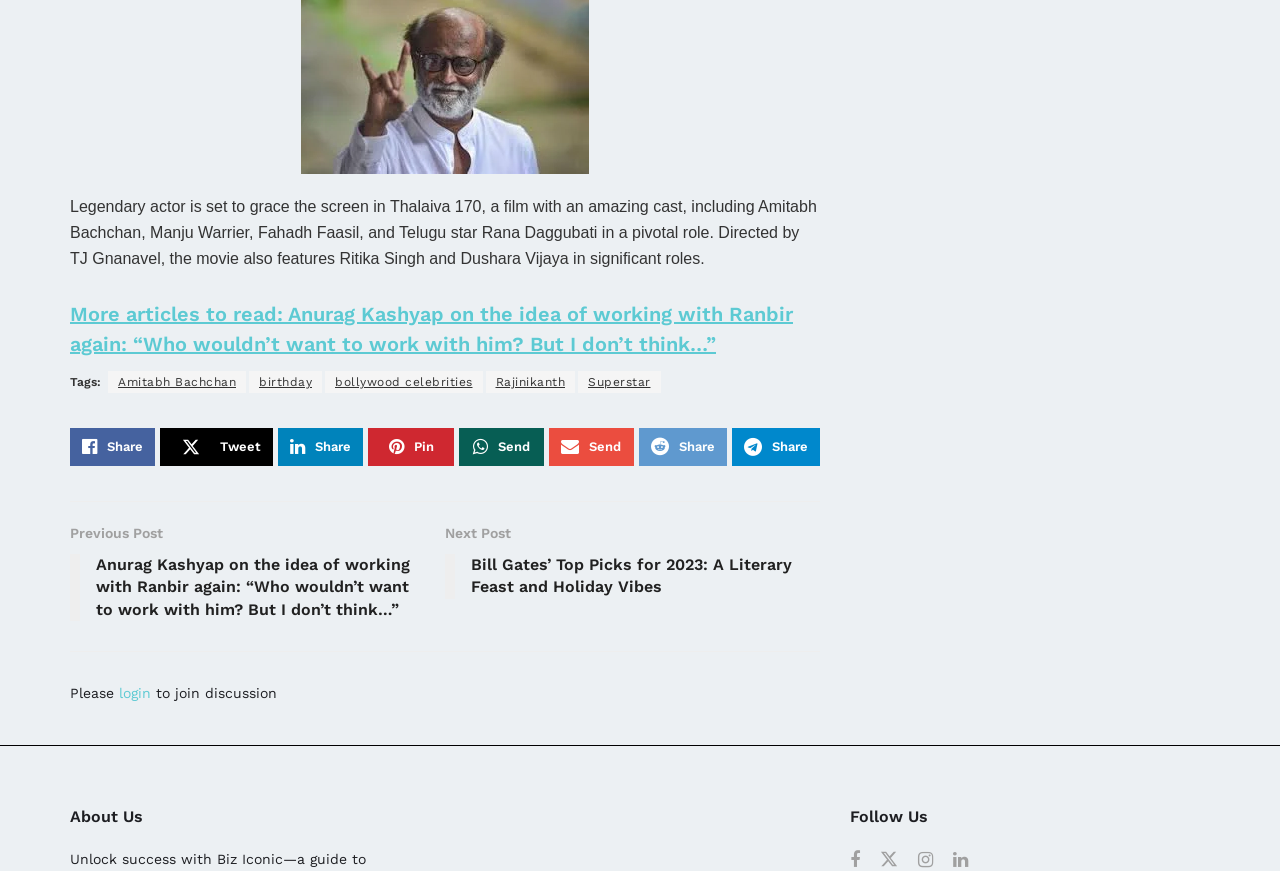Using the given element description, provide the bounding box coordinates (top-left x, top-left y, bottom-right x, bottom-right y) for the corresponding UI element in the screenshot: Share

[0.055, 0.491, 0.121, 0.535]